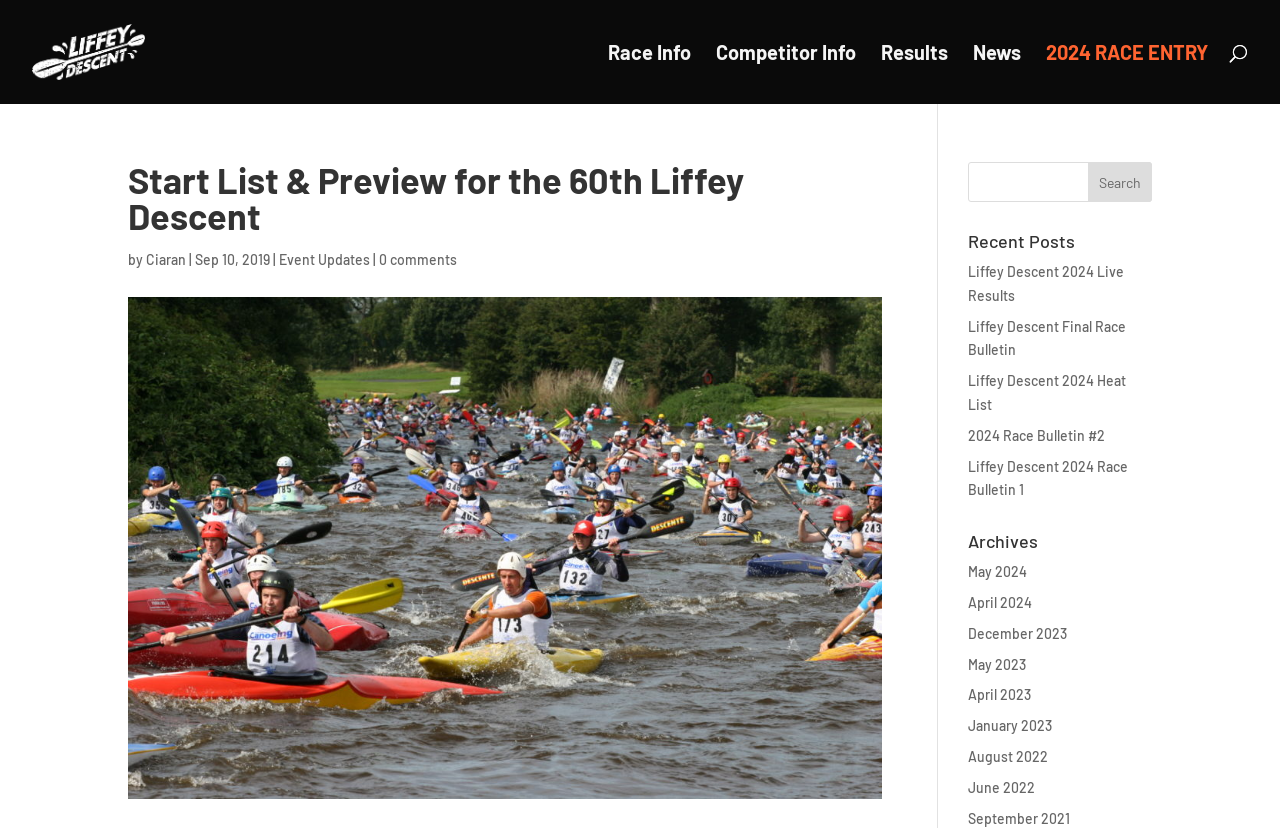How many links are in the Race Info section? Based on the image, give a response in one word or a short phrase.

5